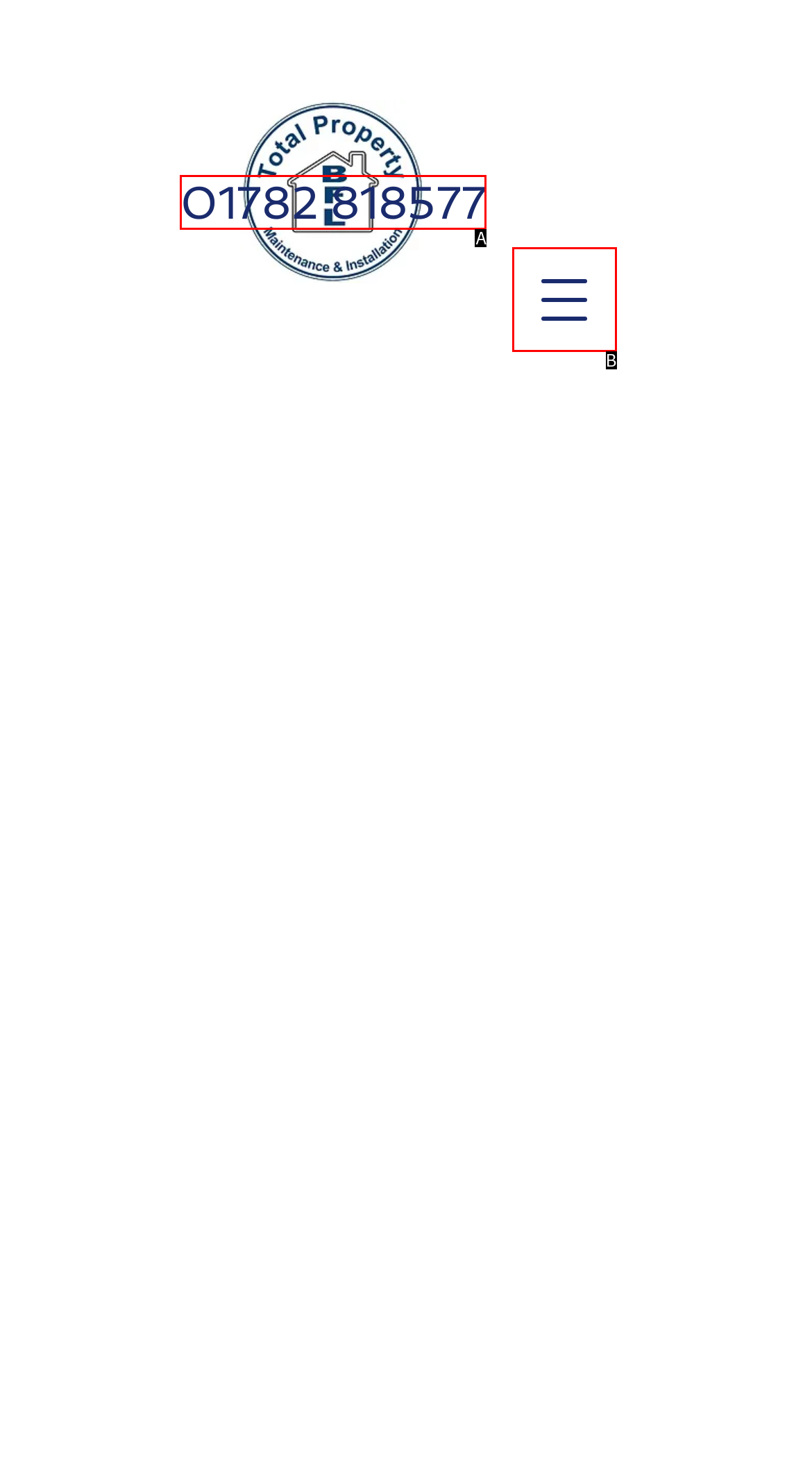Select the HTML element that fits the following description: 01782 818577
Provide the letter of the matching option.

A